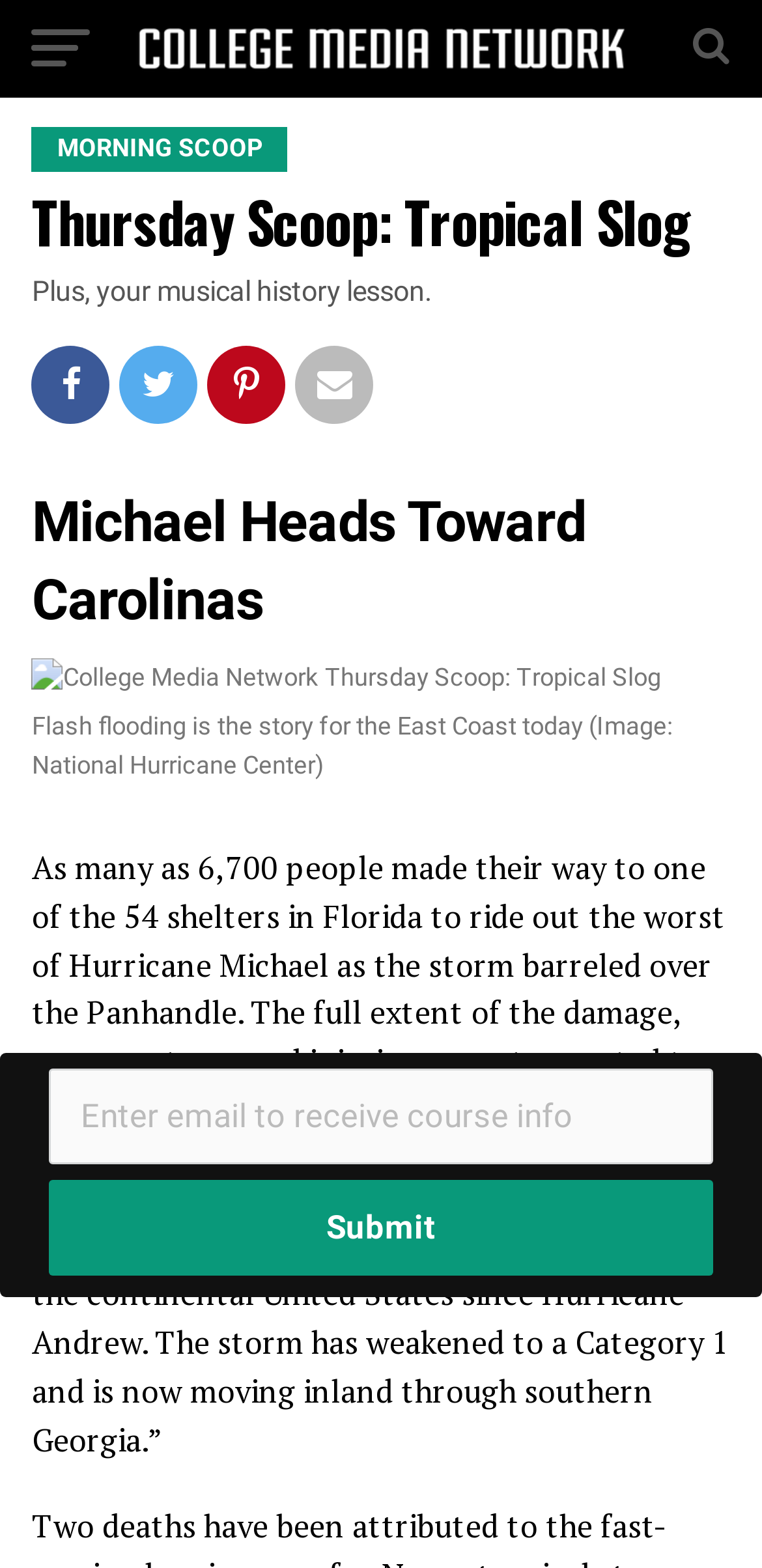Please provide a comprehensive answer to the question based on the screenshot: What is the name of the news organization mentioned?

I found the answer by looking at the text content of the webpage, specifically the sentence 'CNN reports...' which mentions the name of the news organization.